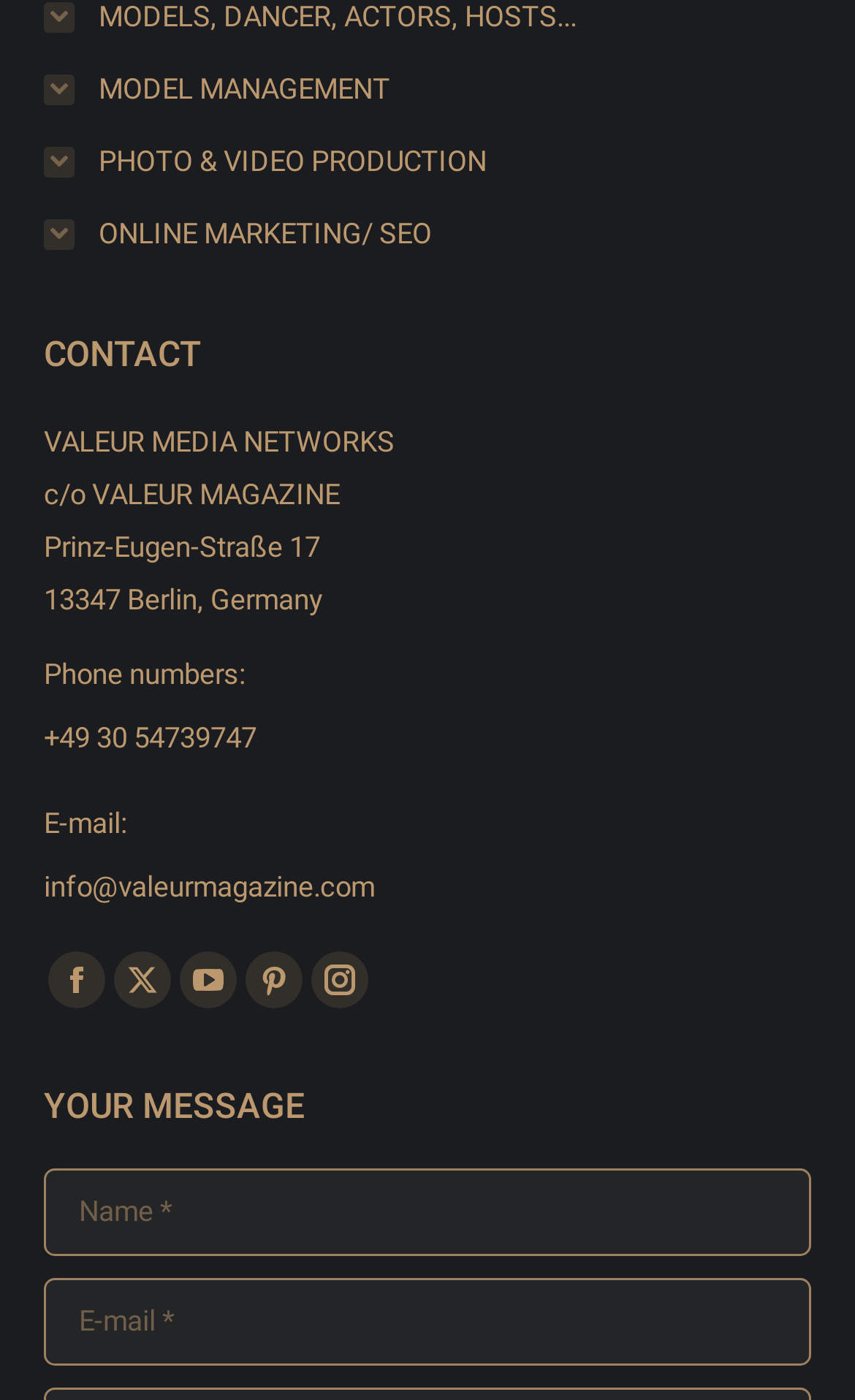Locate the bounding box coordinates of the element I should click to achieve the following instruction: "Enter your name".

[0.051, 0.835, 0.949, 0.897]